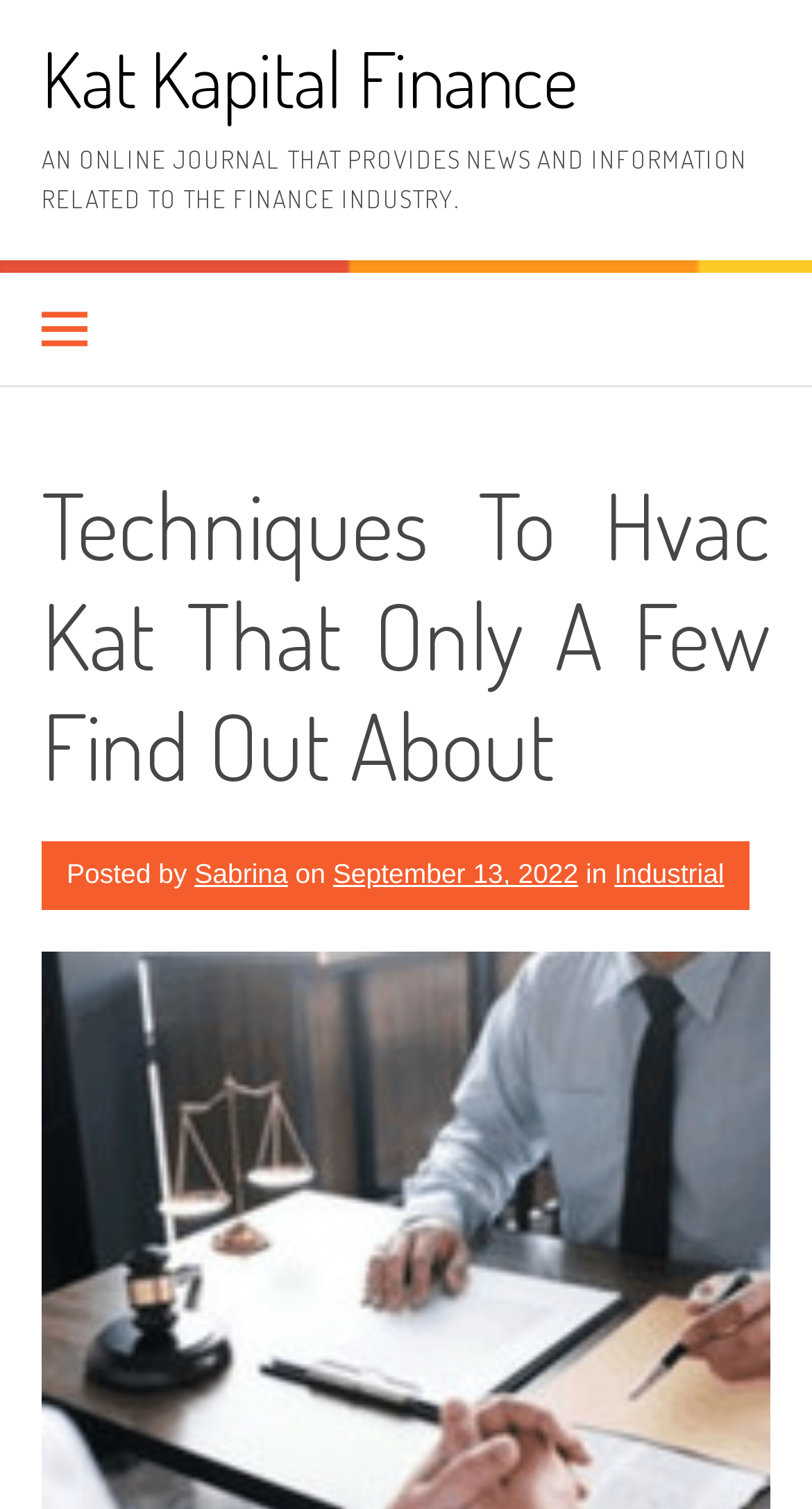Give a detailed account of the webpage's layout and content.

The webpage is about finance industry news and information, with a focus on HVAC Kat techniques. At the top, there is a link to "Kat Kapital Finance" on the left side, followed by a heading that describes the website as an online journal providing news and information related to the finance industry. 

Below the heading, there is a button with an icon, and to the right of the button, there is a header section. Within the header section, the main title "Techniques To Hvac Kat That Only A Few Find Out About" is displayed prominently. 

Underneath the main title, there is a section with information about the article's author and publication date. The text "Posted by" is followed by a link to the author's name, "Sabrina", and then the text "on" followed by a link to the publication date, "September 13, 2022". The publication date is also marked as a time element. 

Finally, the text "in" is followed by a link to the category "Industrial", which is likely the category under which the article is classified.